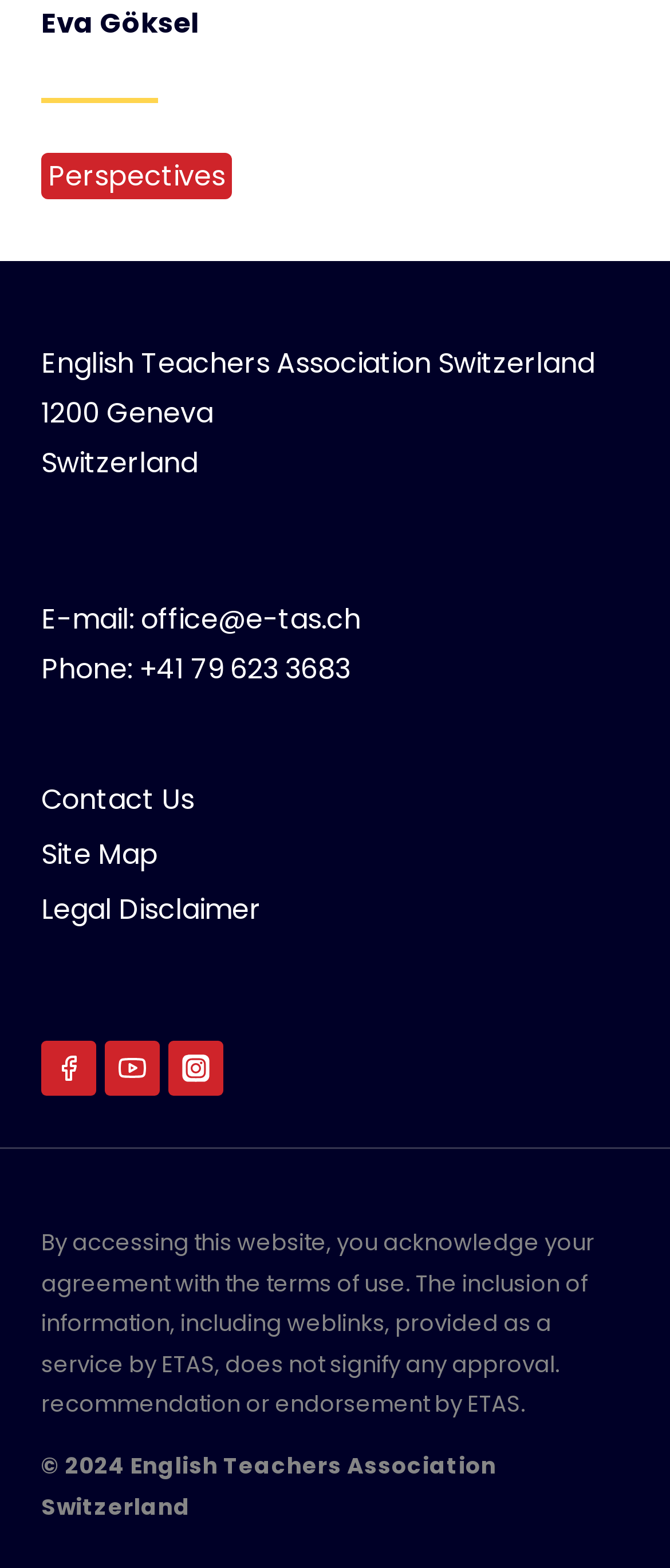What social media platforms are linked?
Look at the image and answer the question using a single word or phrase.

Facebook, YouTube, Instagram